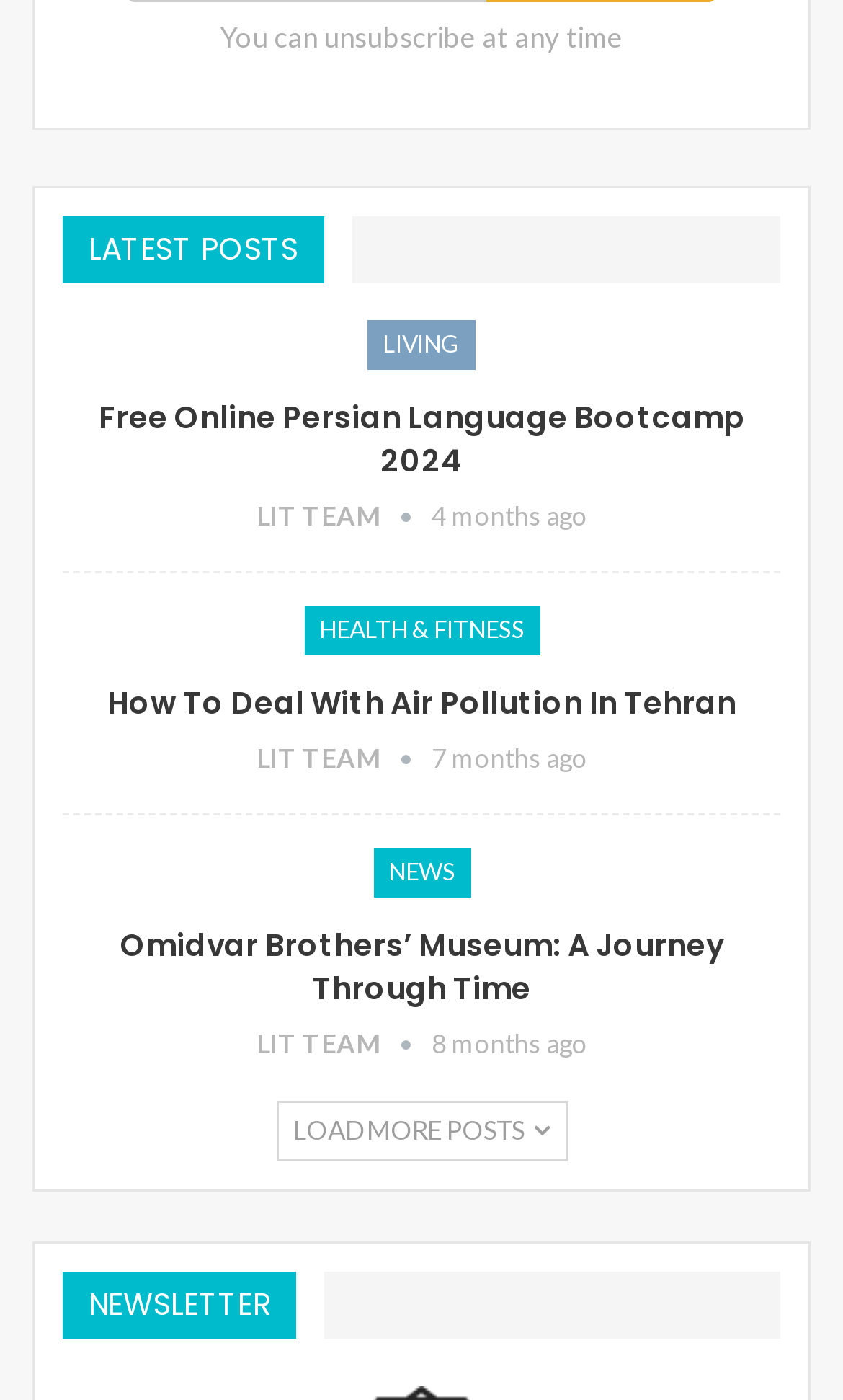What is the title of the latest post?
Respond with a short answer, either a single word or a phrase, based on the image.

Free Online Persian Language Bootcamp 2024